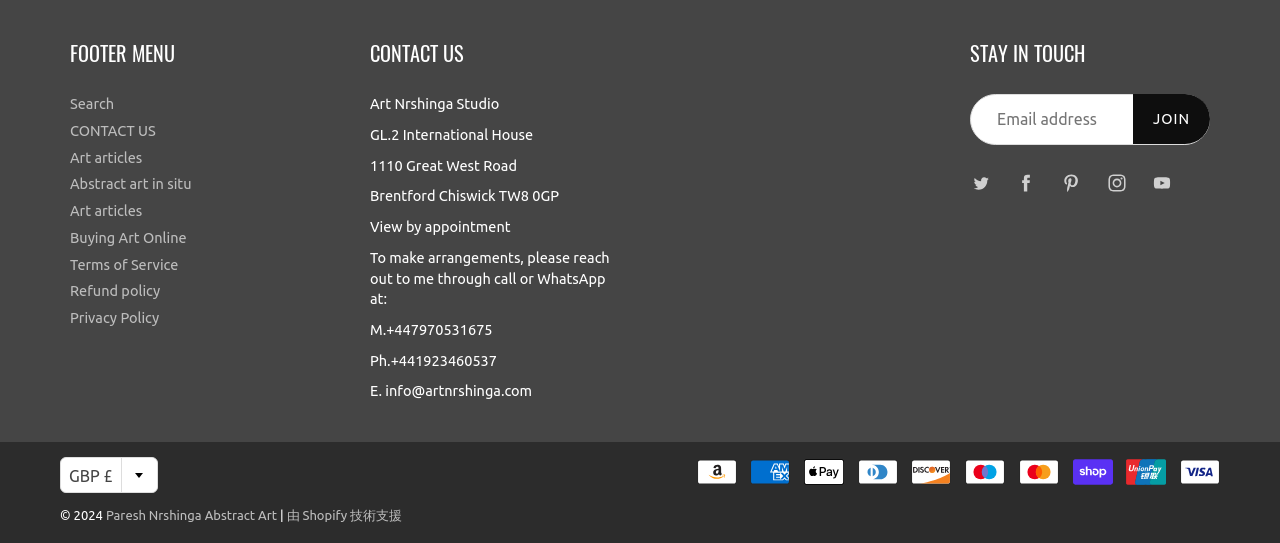Please identify the bounding box coordinates of the element I need to click to follow this instruction: "Contact us".

[0.055, 0.225, 0.122, 0.256]